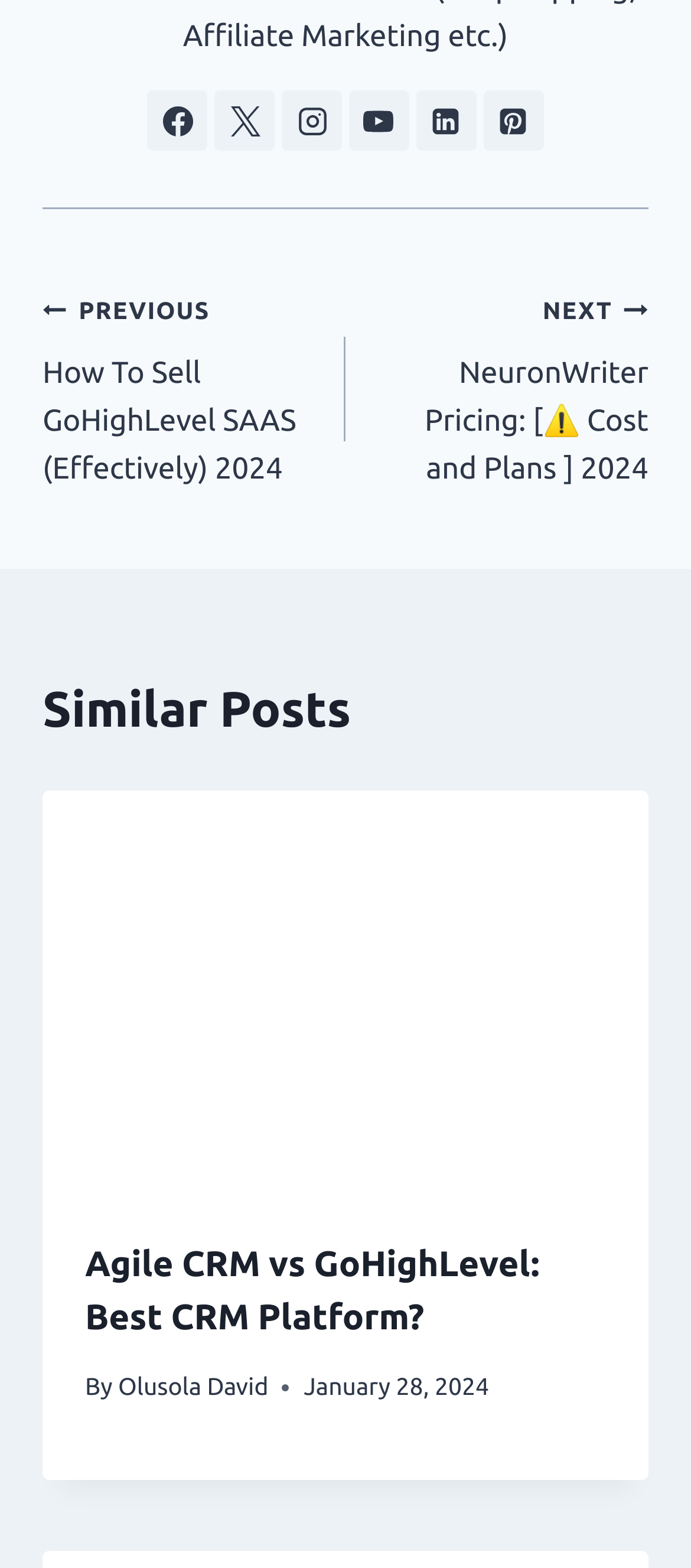Indicate the bounding box coordinates of the clickable region to achieve the following instruction: "View reviews from North America."

None